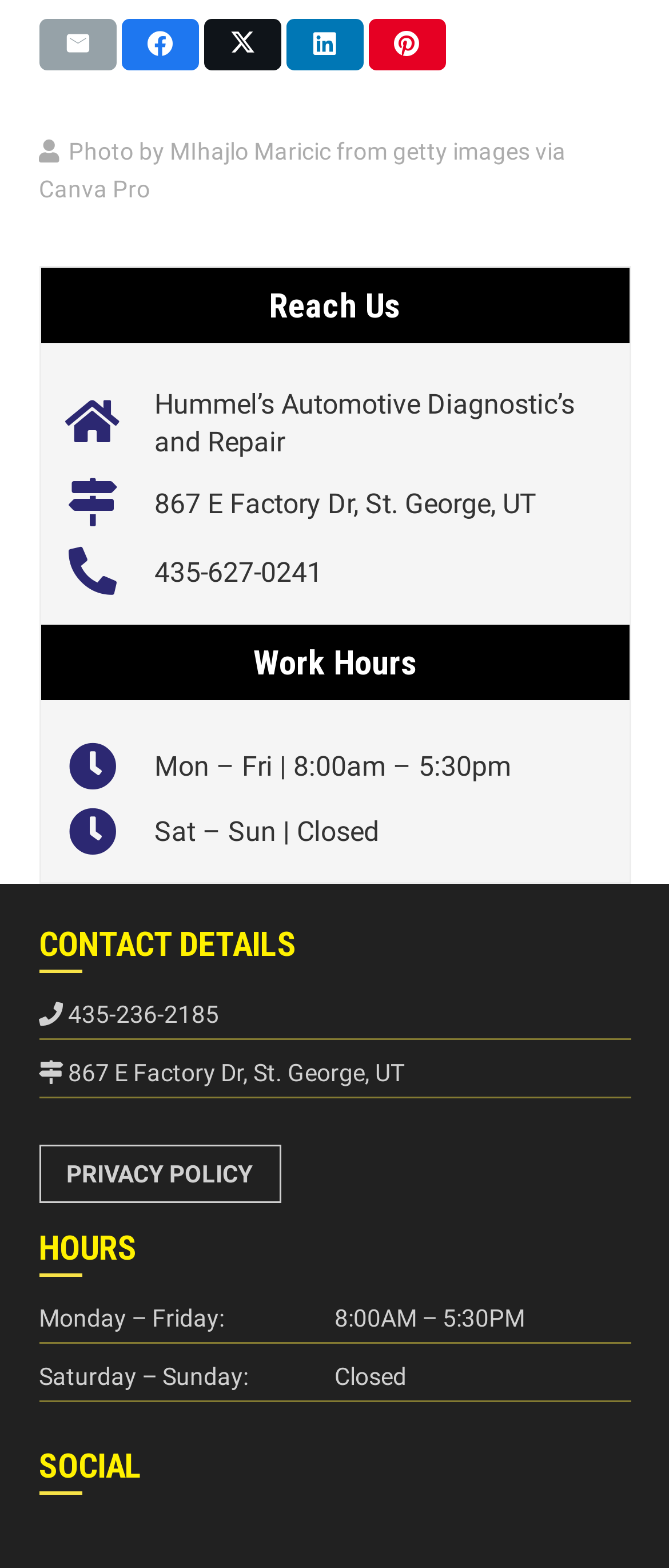Answer the following inquiry with a single word or phrase:
Is the business open on Sundays?

No